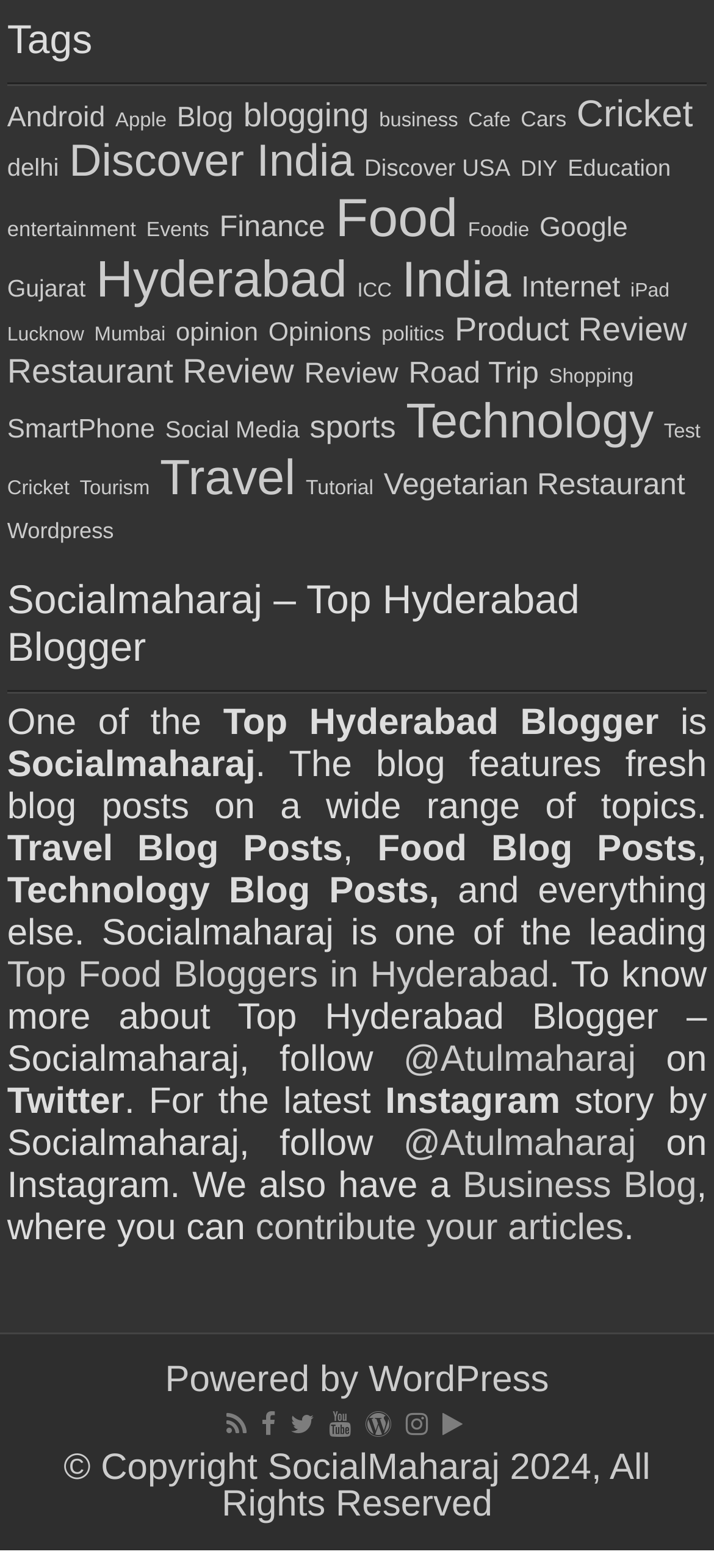Locate the bounding box coordinates of the clickable region to complete the following instruction: "Follow Socialmaharaj on Twitter."

[0.565, 0.664, 0.891, 0.689]